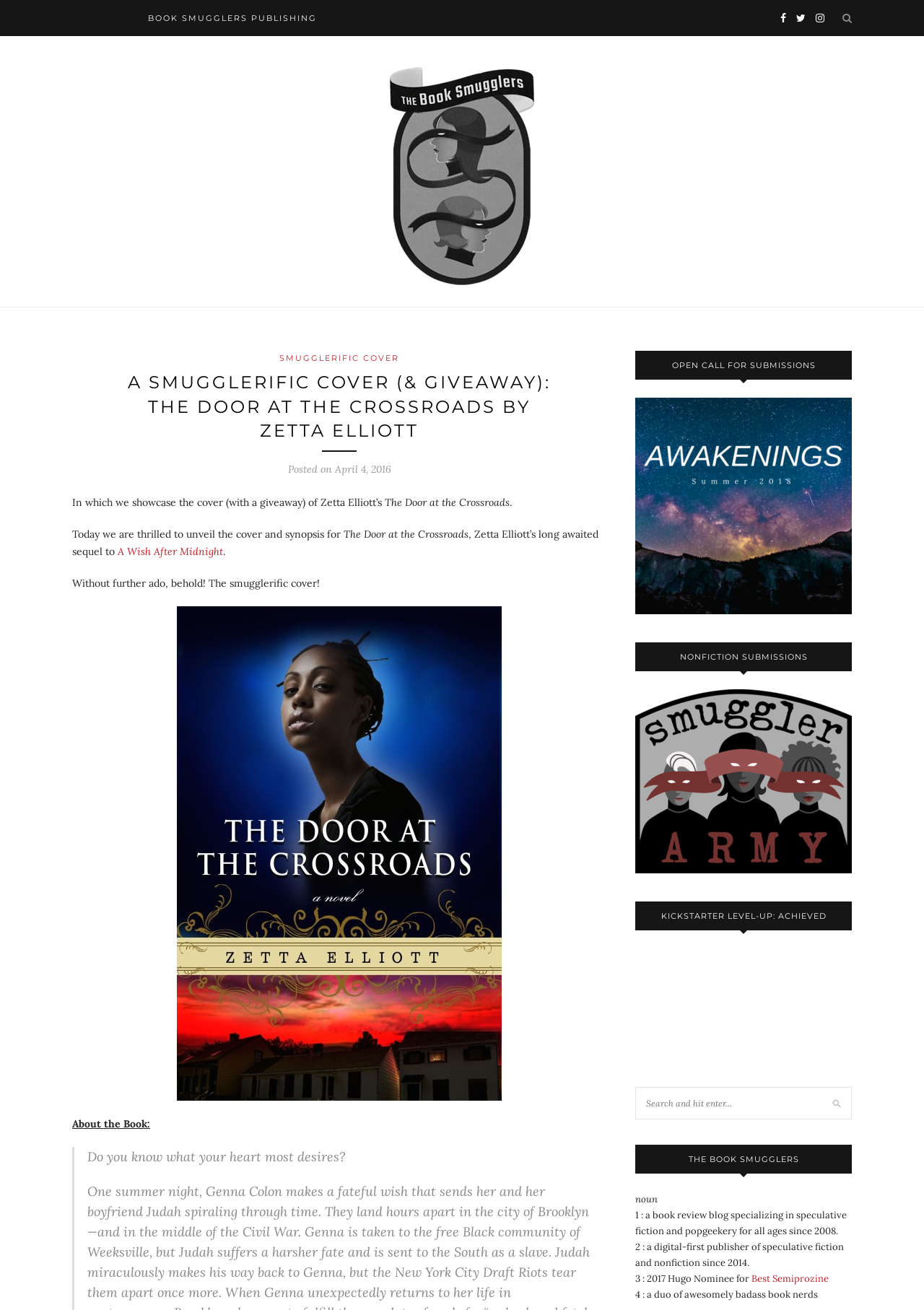Provide a brief response using a word or short phrase to this question:
What is the name of the book being showcased?

The Door at the Crossroads